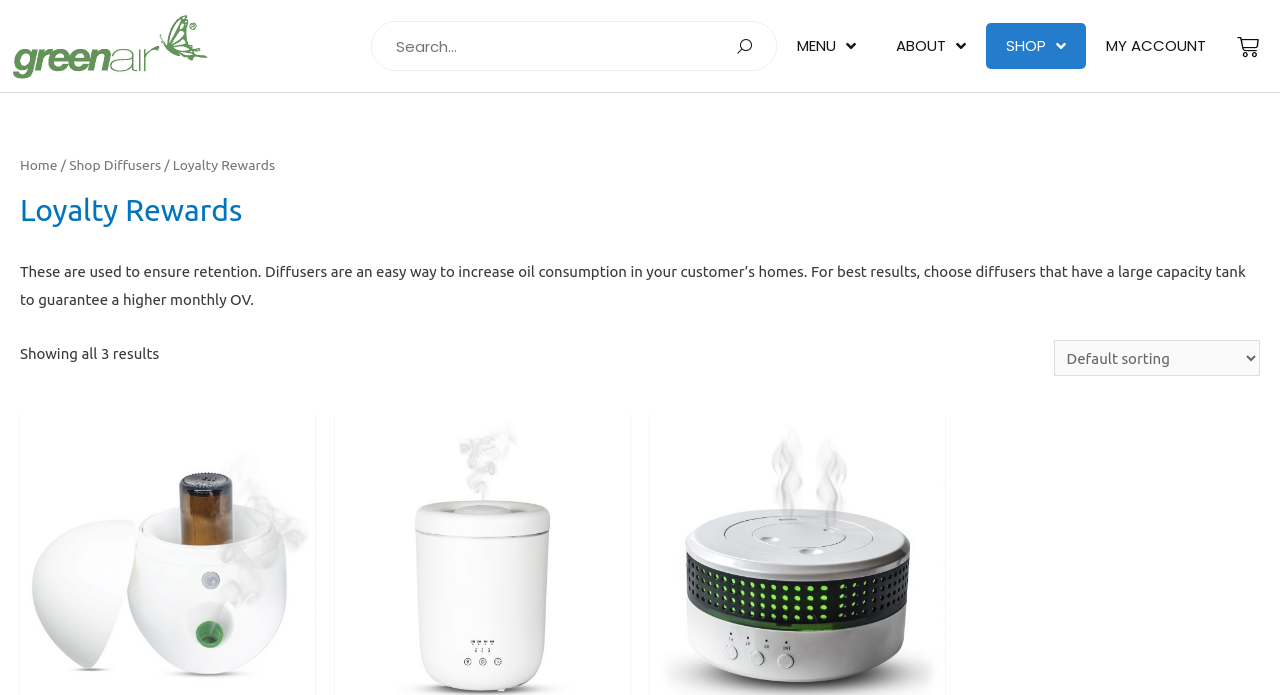What is the purpose of diffusers?
Based on the image, give a concise answer in the form of a single word or short phrase.

Increase oil consumption